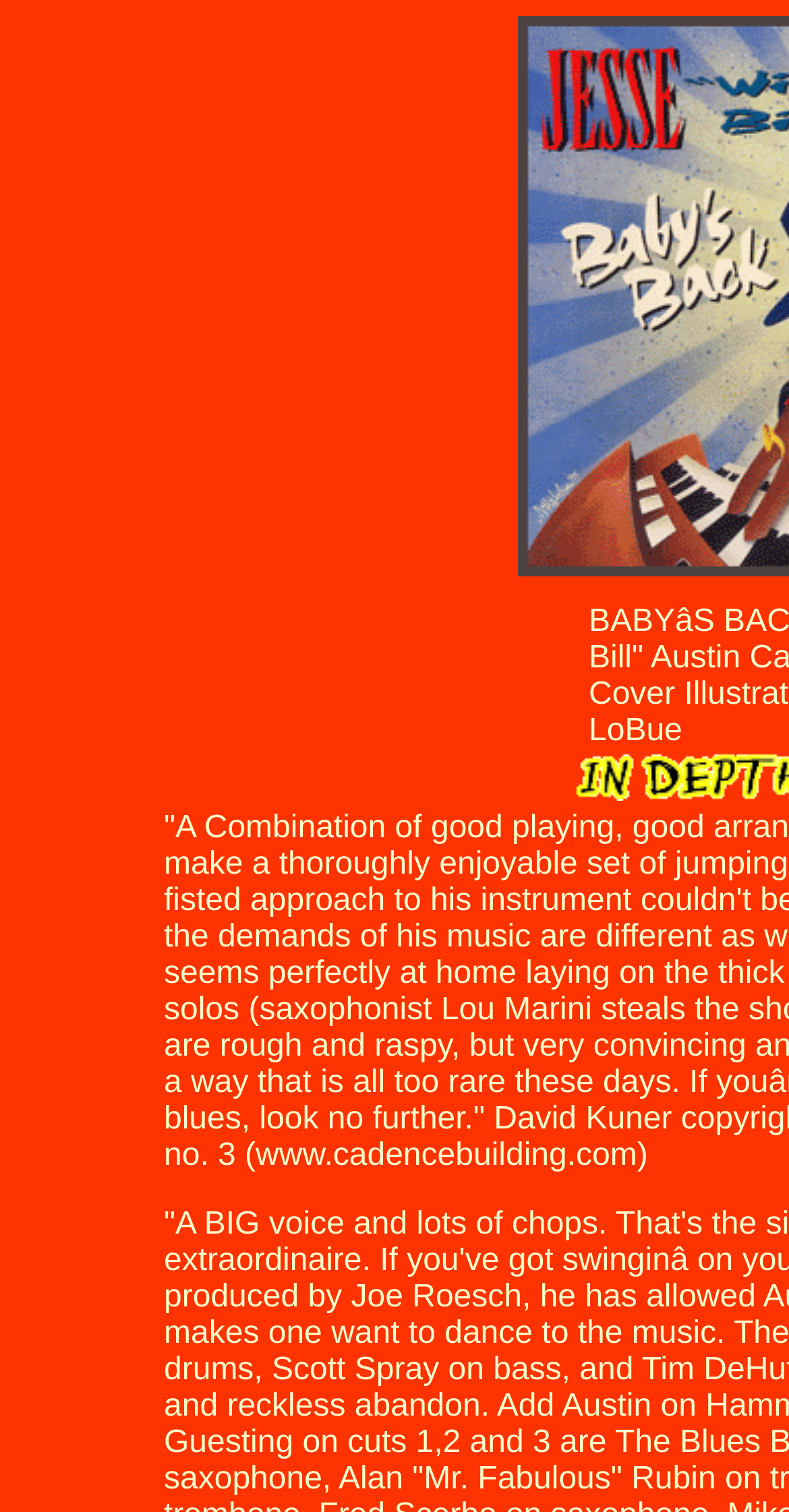Generate a thorough explanation of the webpage's elements.

The webpage is titled "BABYS BACK REVIEWS" and appears to be a review or rating page. The page is divided into a table-like structure with multiple cells, arranged in a grid pattern. There are eight cells in total, organized into two rows and four columns. 

The top-left cell is positioned near the top-left corner of the page, while the top-right cell is located near the top-right corner. The bottom-left cell is situated near the bottom-left corner, and the bottom-right cell is positioned near the bottom-right corner. 

The cells in the middle row are positioned between the top and bottom rows, with the left cell aligned with the top-left and bottom-left cells, and the right cell aligned with the top-right and bottom-right cells. 

There is no text or images mentioned in the accessibility tree, suggesting that the cells may be empty or contain non-textual elements.